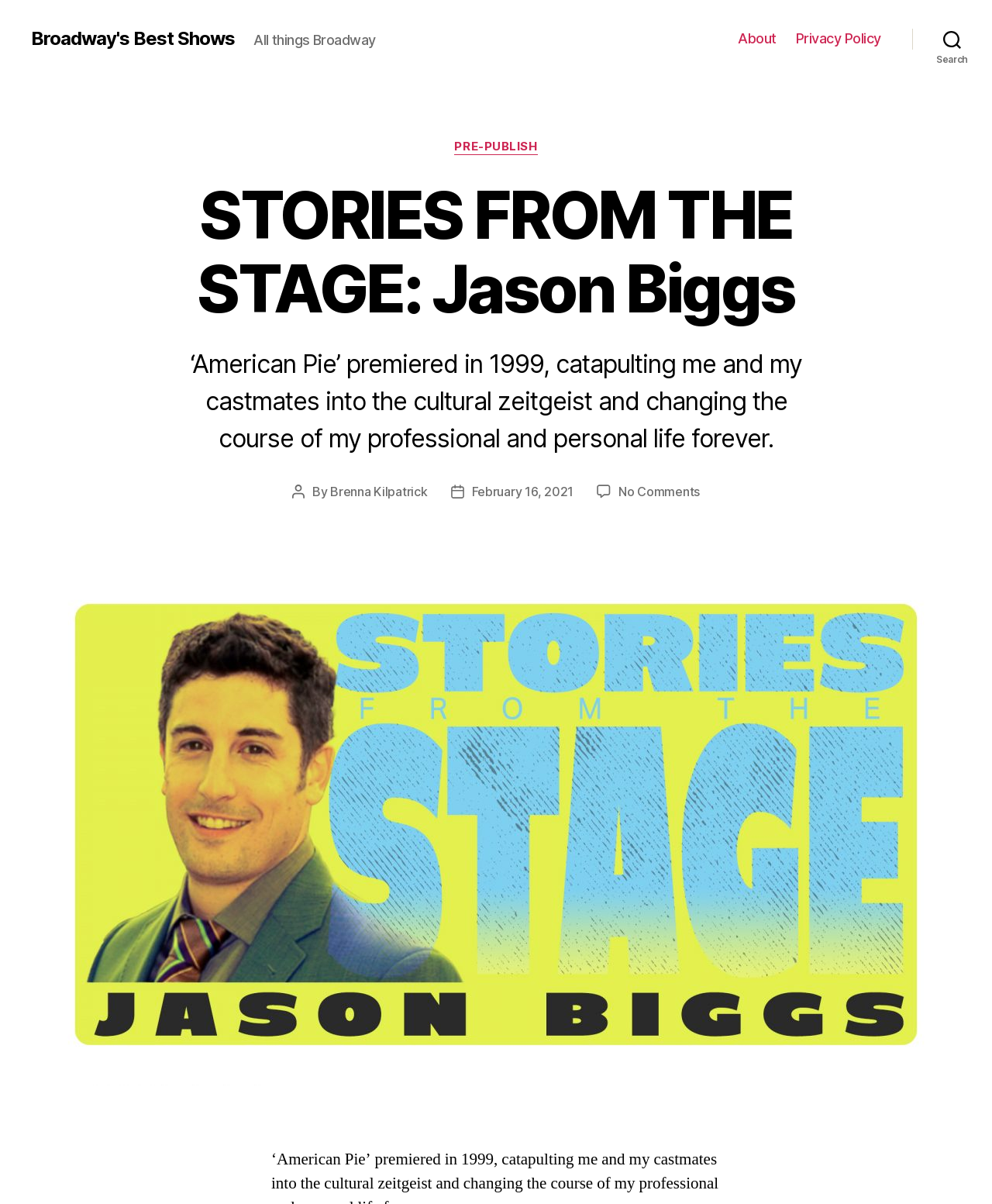Find the bounding box coordinates of the clickable region needed to perform the following instruction: "Check the post date". The coordinates should be provided as four float numbers between 0 and 1, i.e., [left, top, right, bottom].

[0.475, 0.402, 0.578, 0.415]